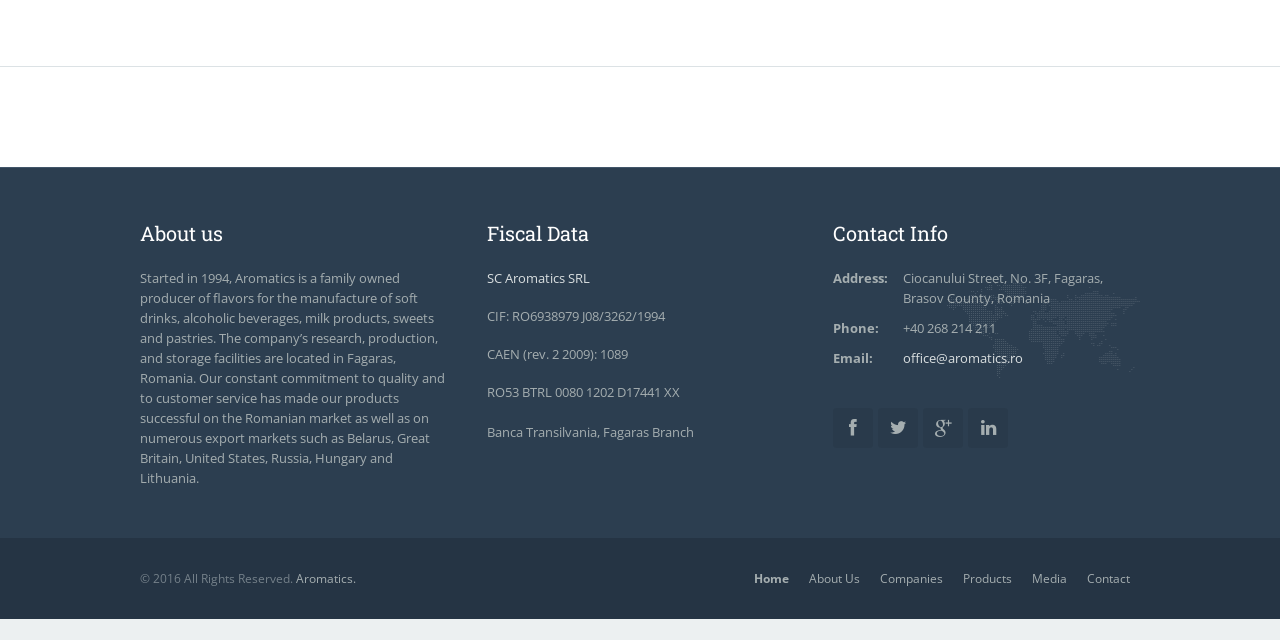Determine the bounding box coordinates for the UI element with the following description: "About Us". The coordinates should be four float numbers between 0 and 1, represented as [left, top, right, bottom].

[0.632, 0.891, 0.672, 0.918]